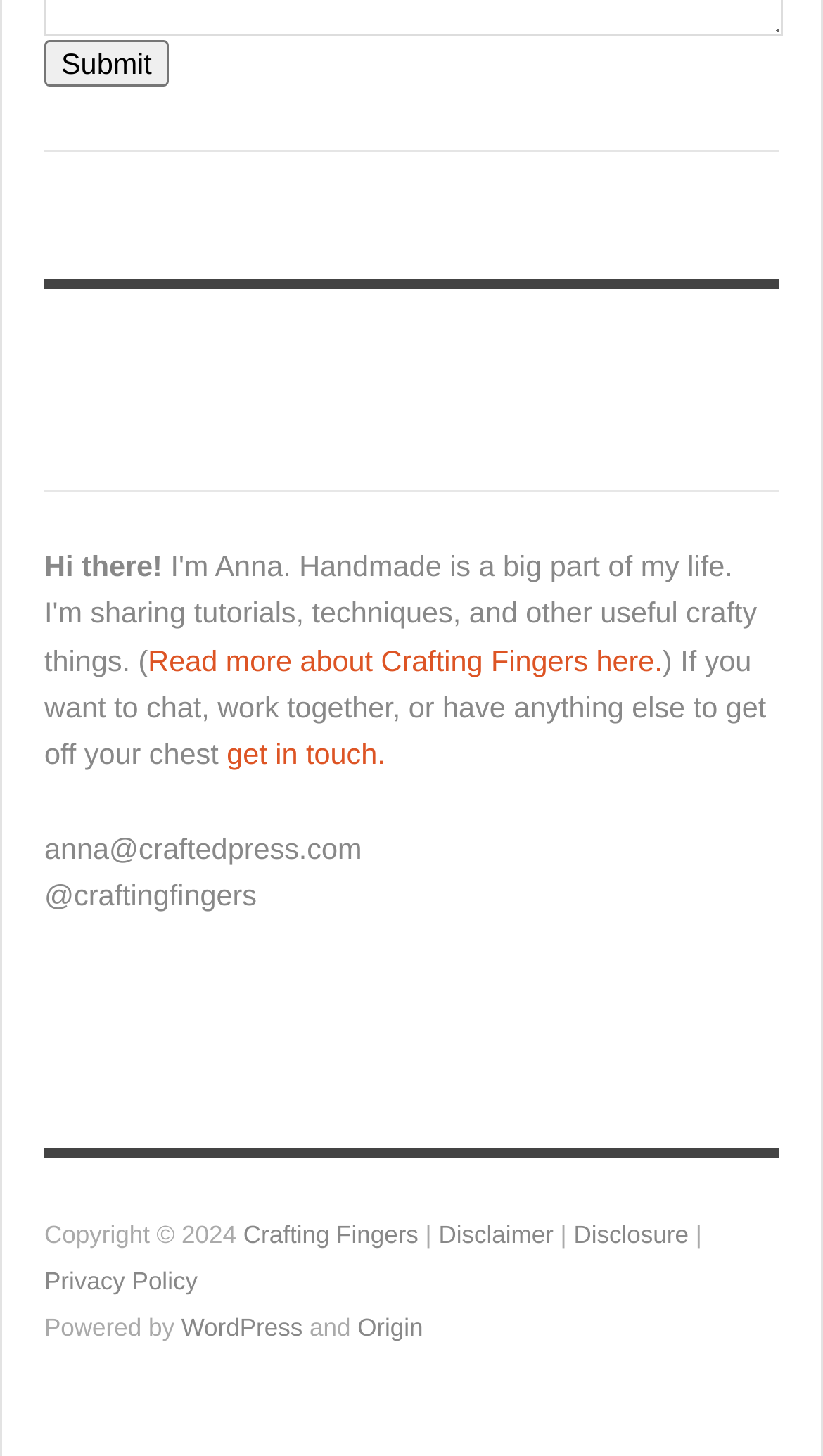What social media platforms is the website on?
Please give a detailed answer to the question using the information shown in the image.

The social media links can be found at the top of the page, with icons and text indicating the presence of the website on Twitter, Facebook, Instagram, and Pinterest.